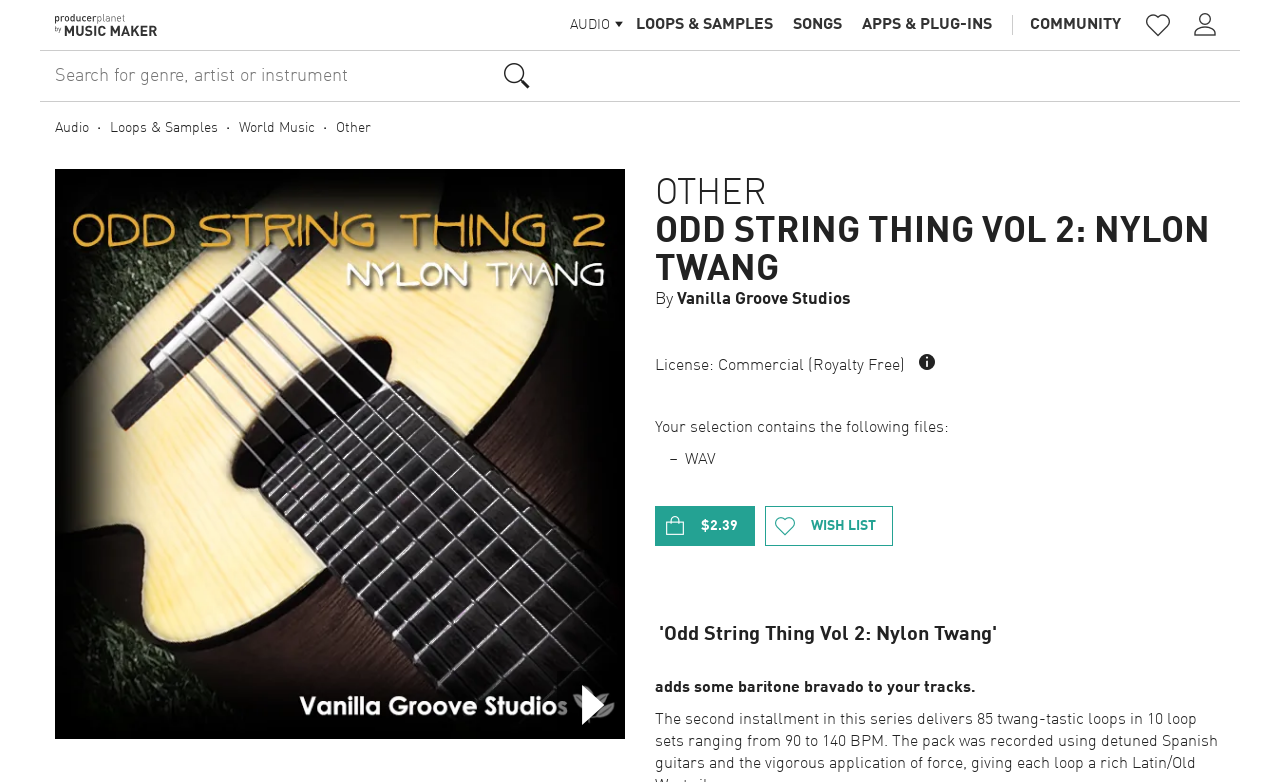Offer a detailed account of what is visible on the webpage.

The webpage is about a music product called "Odd String Thing Vol 2: Nylon Twang" from Vanilla Groove Studios. At the top left, there is a logo of "producerplanet" with a link to the website. Next to it, there are four main navigation links: "AUDIO", "LOOPS & SAMPLES", "SONGS", and "APPS & PLUG-INS". 

On the top right, there are three small links: "3" and "e", which might be related to user account or settings, and a search box where users can search for genre, artist, or instrument. Below the search box, there are four links: "Audio", "Loops & Samples", "World Music", and "Other", which seem to be categories for music products.

The main content of the page is an image of the product "Odd String Thing Vol 2: Nylon Twang" with a "Play" button on top of it. Below the image, there are several links and text descriptions. The first link is "OTHER", followed by the product title, and then "By Vanilla Groove Studios". 

Next, there is a text description about the license of the product, stating that it is commercial and royalty-free. Below that, there is a text stating that the selection contains certain files, and then a list of file formats, including "WAV". 

There are two buttons: one to purchase the product for $2.39, and another to add it to a wishlist. The product title is also displayed as a heading, and a brief description of the product is provided, stating that it "adds some baritone bravado to your tracks."